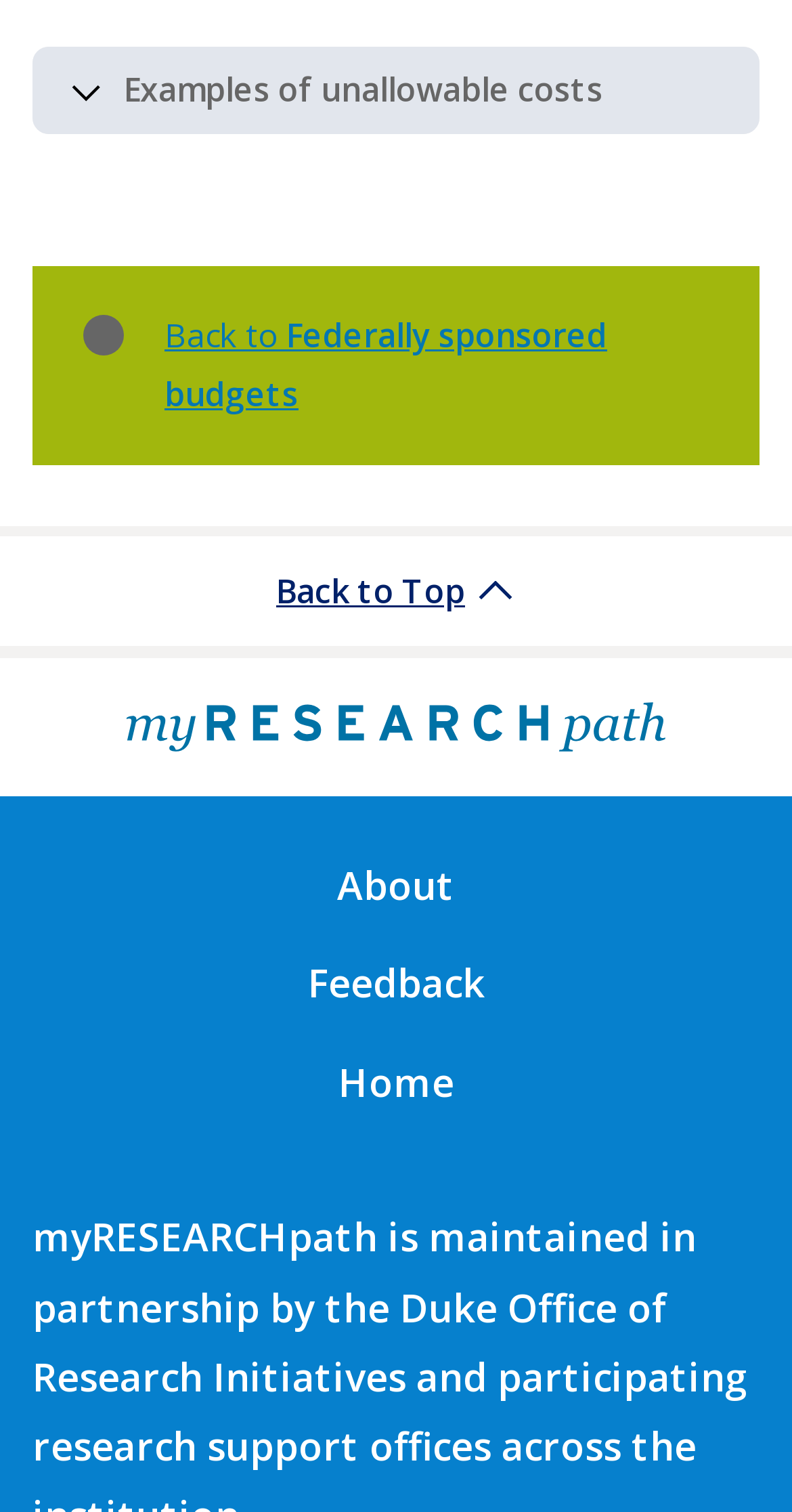Return the bounding box coordinates of the UI element that corresponds to this description: "More News & Events". The coordinates must be given as four float numbers in the range of 0 and 1, [left, top, right, bottom].

None